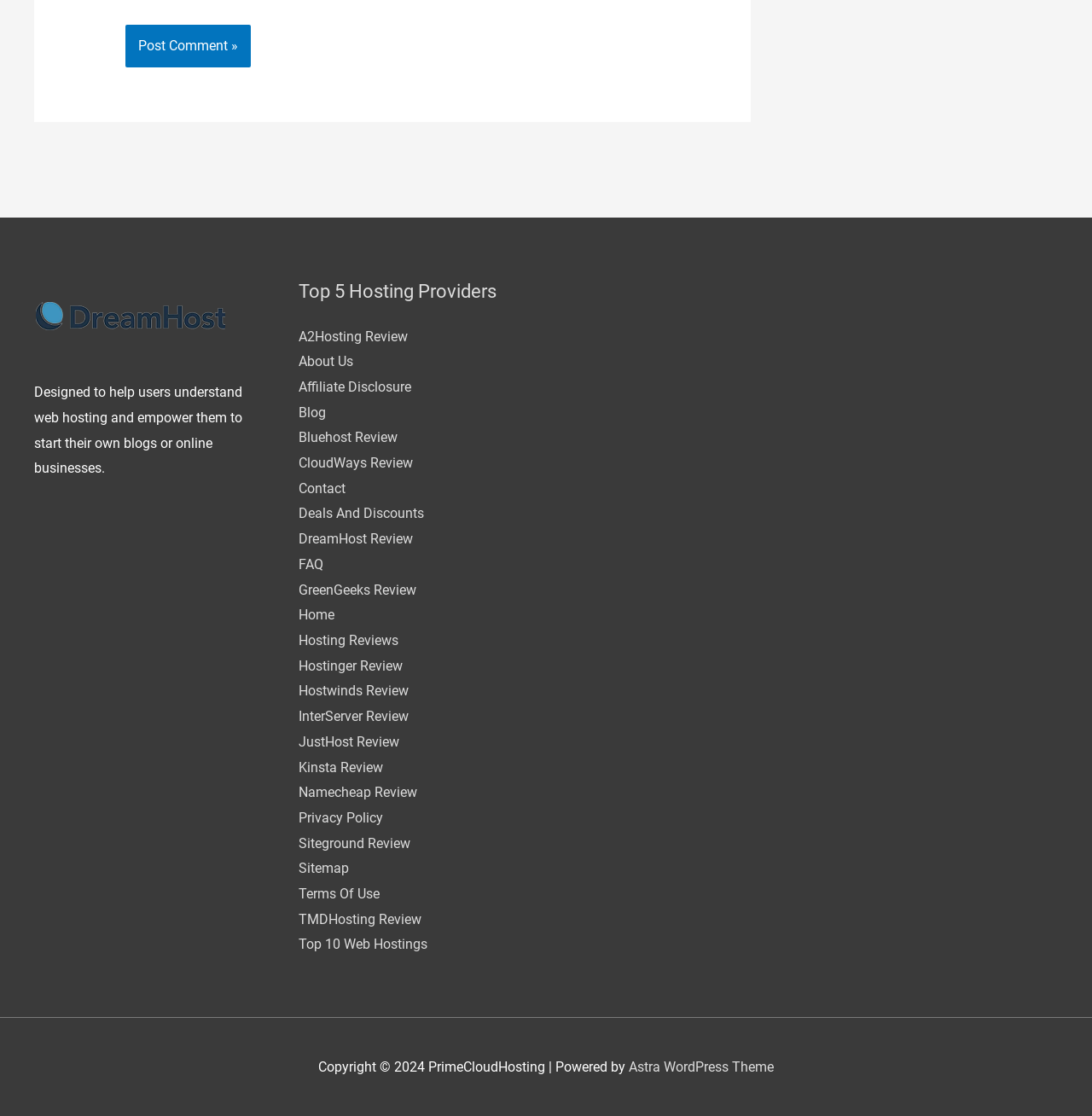Calculate the bounding box coordinates for the UI element based on the following description: "name="submit" value="Post Comment »"". Ensure the coordinates are four float numbers between 0 and 1, i.e., [left, top, right, bottom].

[0.115, 0.022, 0.229, 0.06]